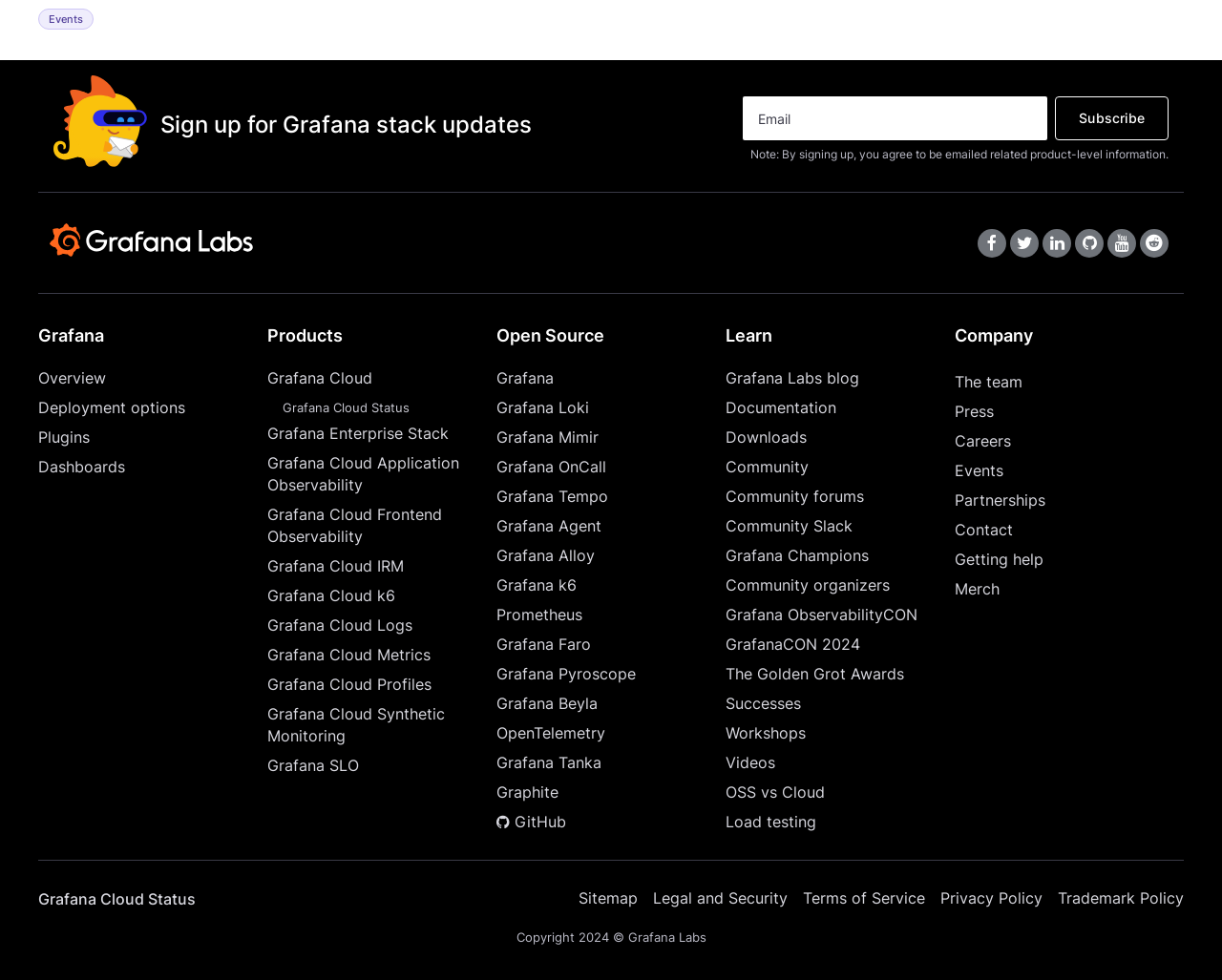Please examine the image and provide a detailed answer to the question: What is the last link in the 'Company' section?

The 'Company' section includes links to various pages, and the last link is 'Merch', which likely refers to merchandise related to Grafana Labs.